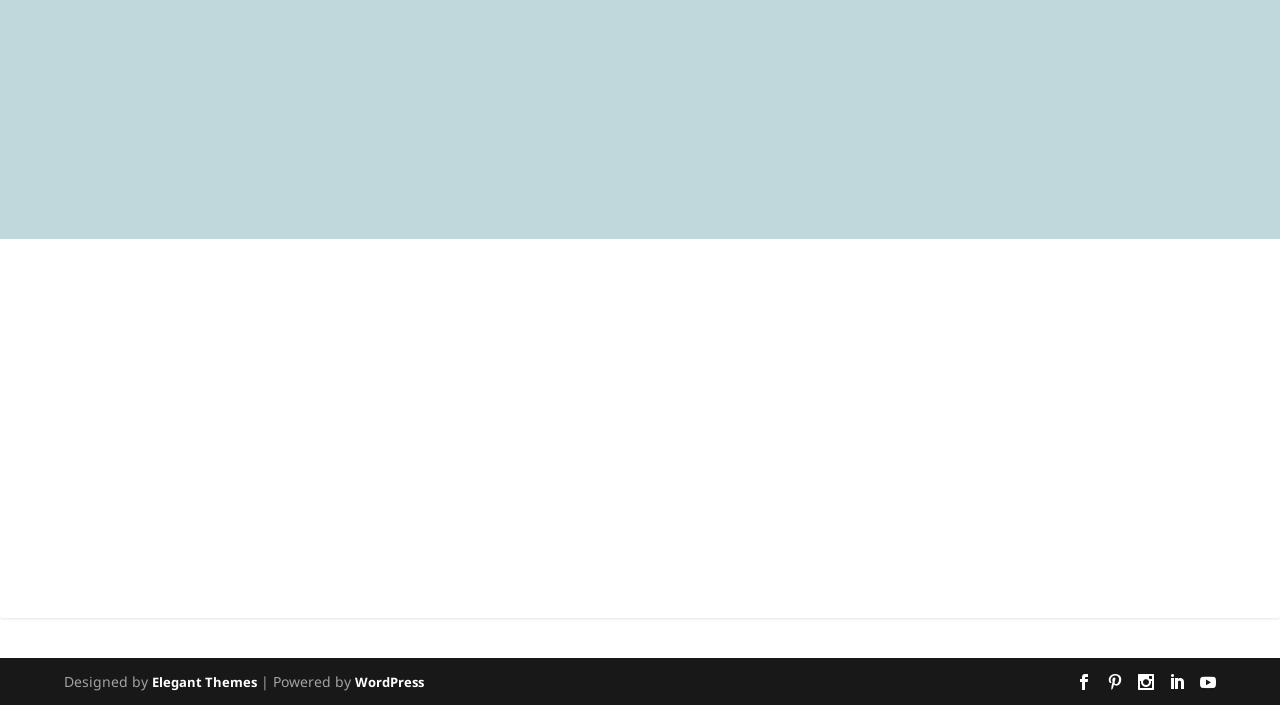Locate the bounding box coordinates of the UI element described by: "name="et_pb_contact_email_0" placeholder="Email Address"". The bounding box coordinates should consist of four float numbers between 0 and 1, i.e., [left, top, right, bottom].

[0.511, 0.419, 0.86, 0.497]